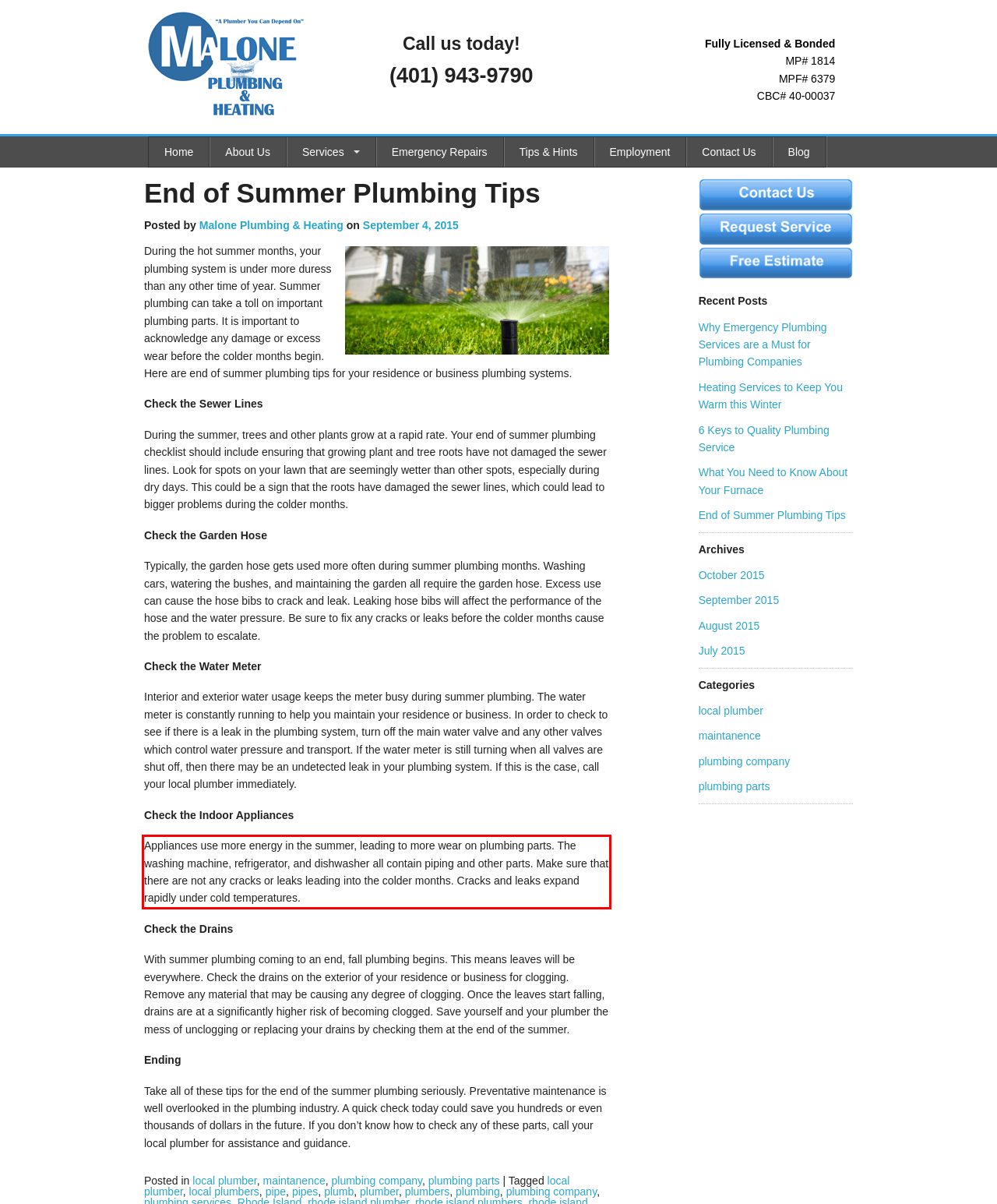Given a screenshot of a webpage containing a red rectangle bounding box, extract and provide the text content found within the red bounding box.

Appliances use more energy in the summer, leading to more wear on plumbing parts. The washing machine, refrigerator, and dishwasher all contain piping and other parts. Make sure that there are not any cracks or leaks leading into the colder months. Cracks and leaks expand rapidly under cold temperatures.